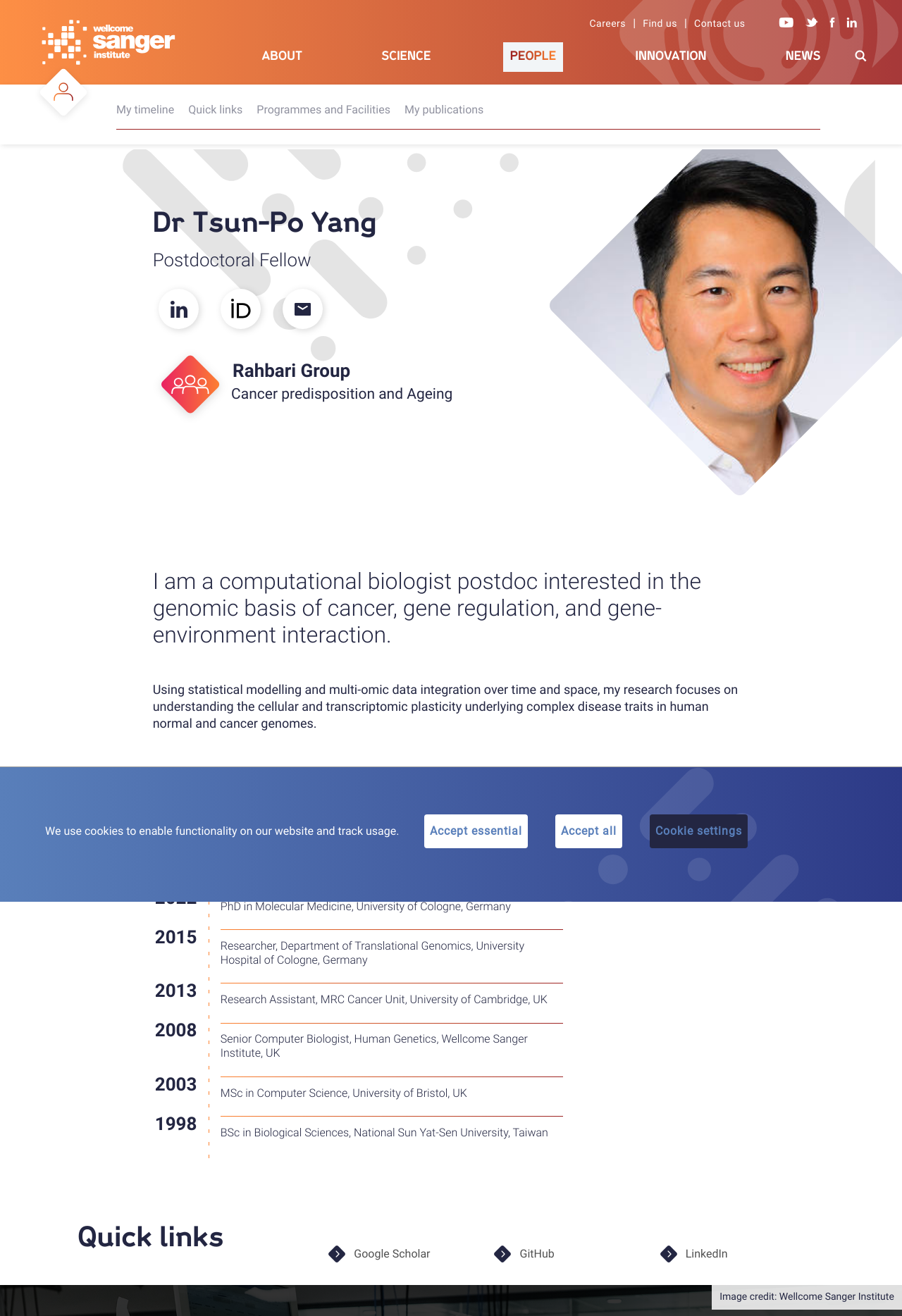Identify the bounding box coordinates of the clickable region required to complete the instruction: "Visit the Wellcome Sanger Institute website". The coordinates should be given as four float numbers within the range of 0 and 1, i.e., [left, top, right, bottom].

[0.044, 0.0, 0.196, 0.064]